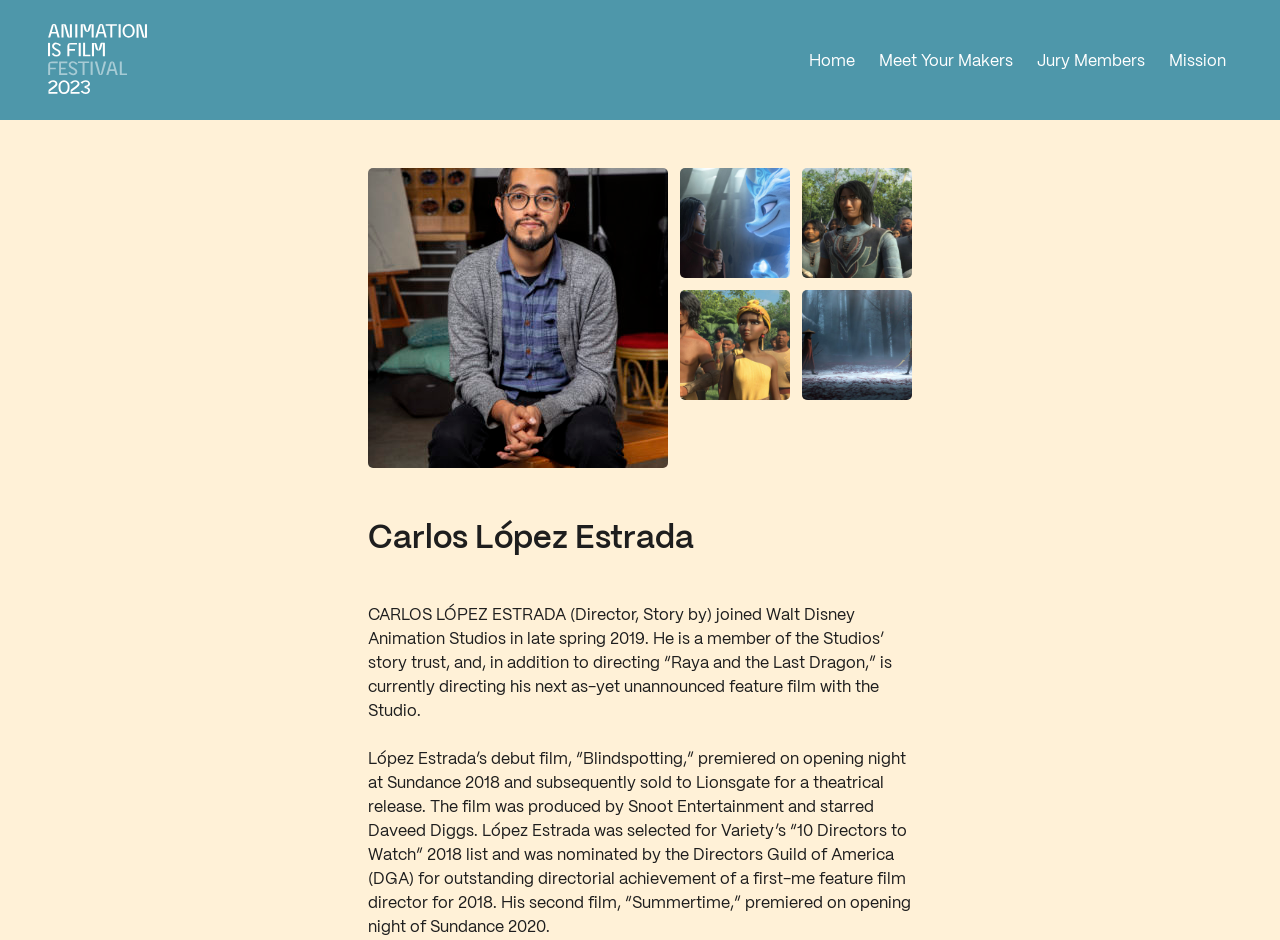What is the name of the studio Carlos López Estrada joined in 2019?
Answer the question with a detailed and thorough explanation.

According to the webpage, Carlos López Estrada joined Walt Disney Animation Studios in late spring 2019.